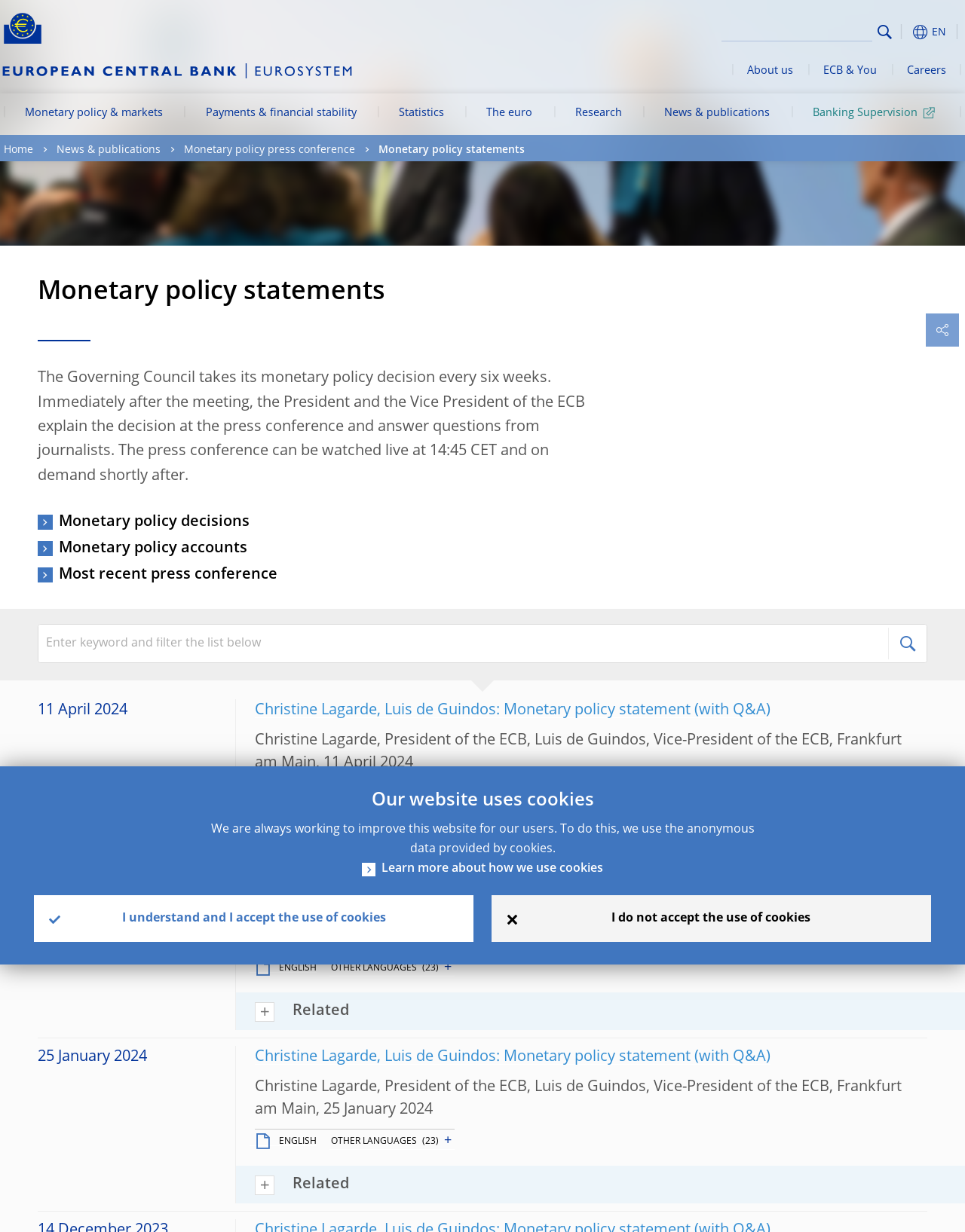Find the bounding box coordinates of the clickable area that will achieve the following instruction: "Search for a keyword".

[0.056, 0.015, 0.93, 0.037]